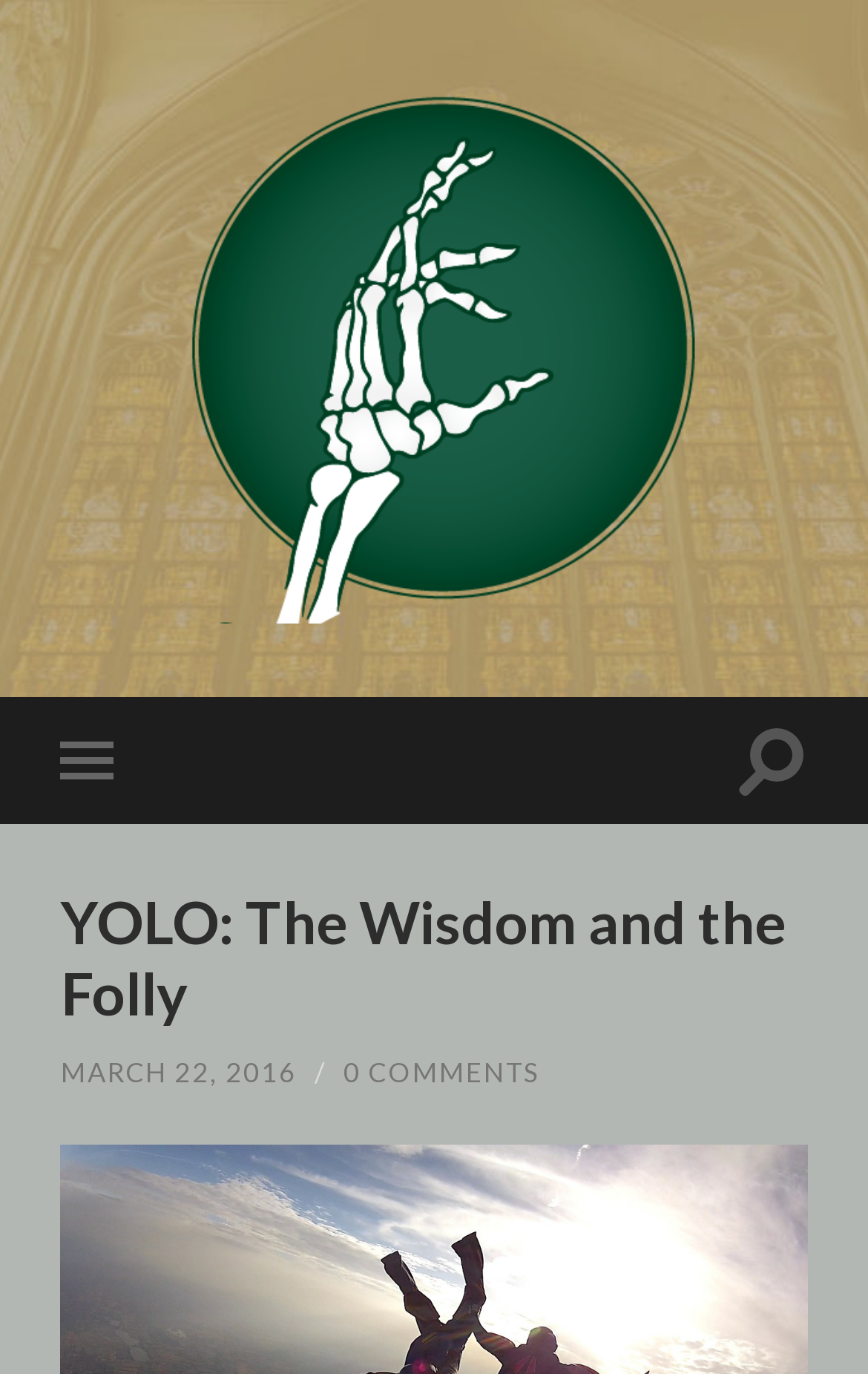Please locate the UI element described by "Toggle mobile menu" and provide its bounding box coordinates.

[0.07, 0.507, 0.152, 0.6]